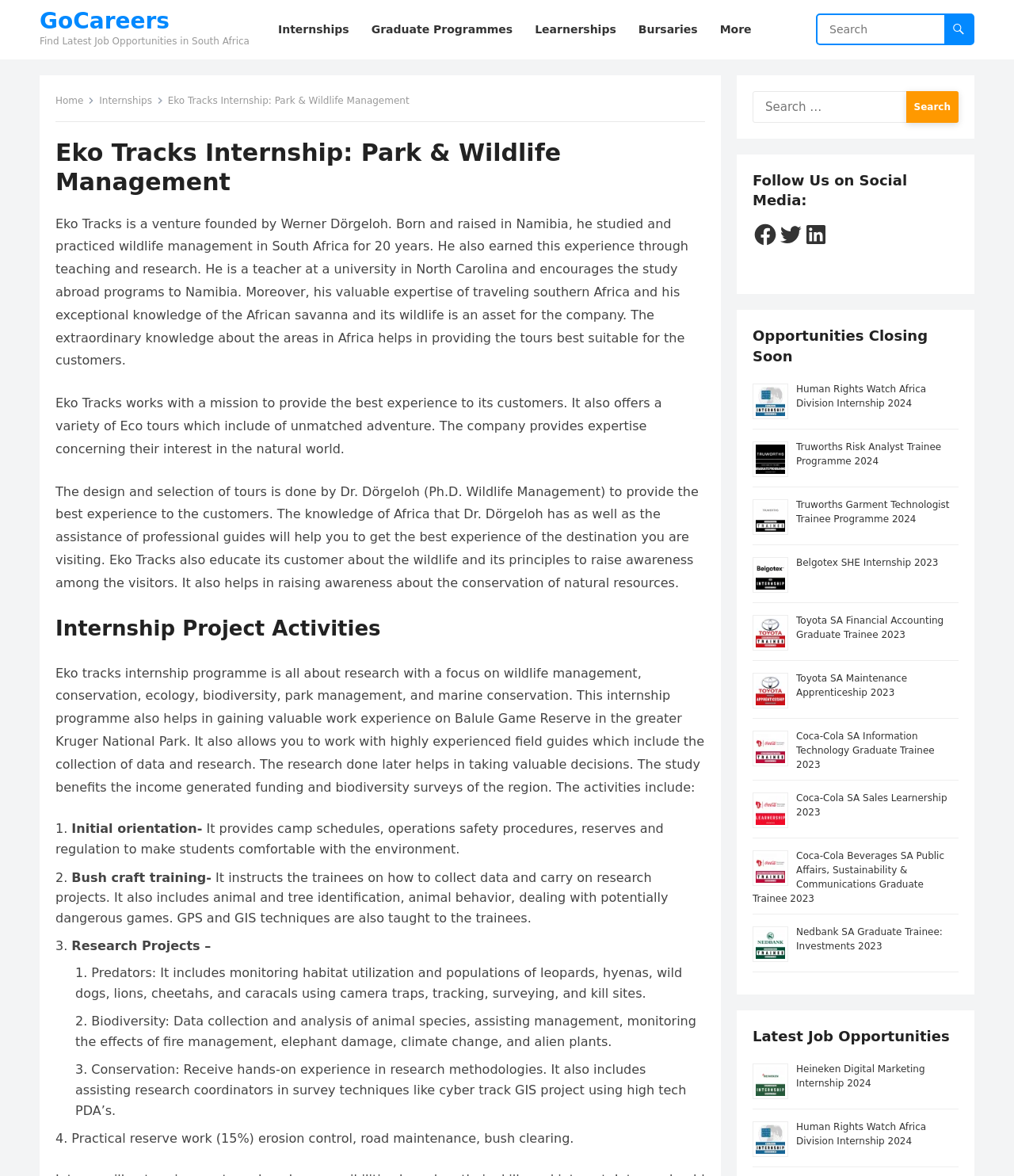Could you determine the bounding box coordinates of the clickable element to complete the instruction: "Search for job opportunities"? Provide the coordinates as four float numbers between 0 and 1, i.e., [left, top, right, bottom].

[0.893, 0.077, 0.945, 0.104]